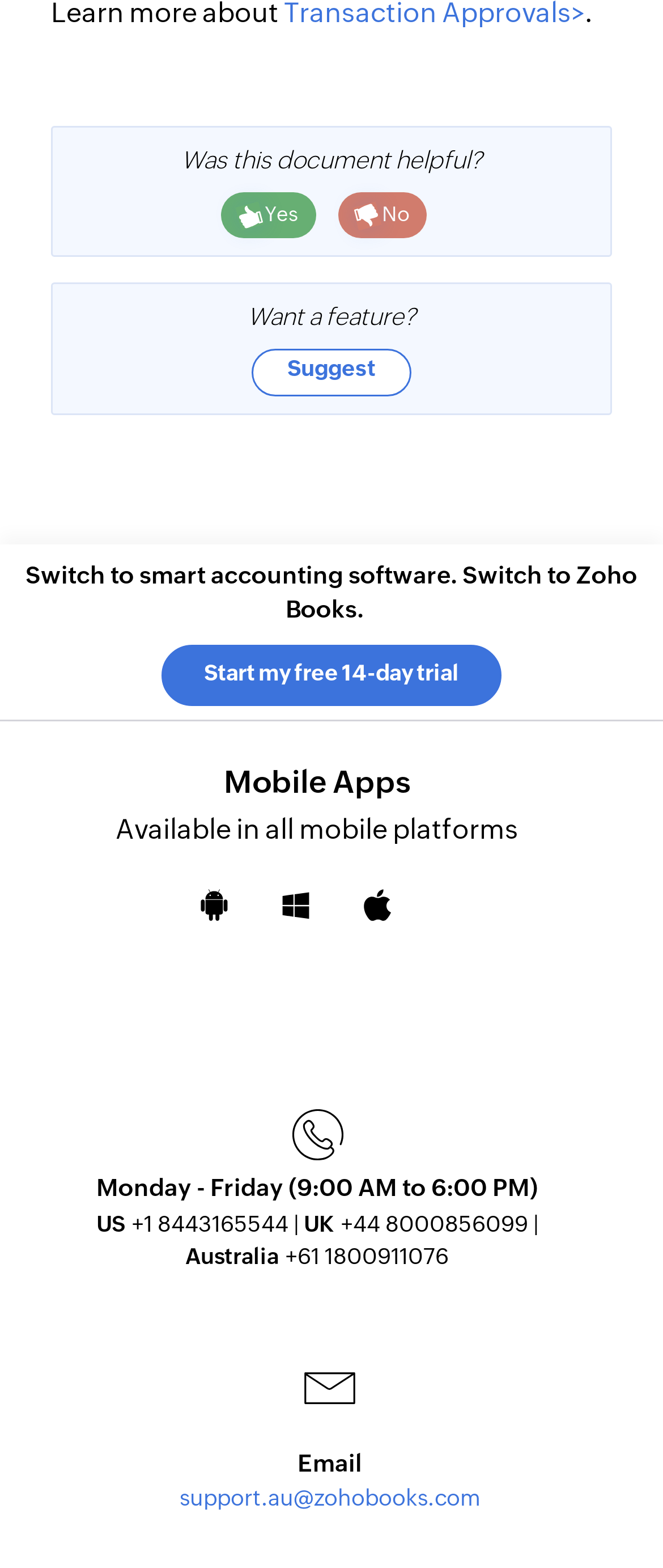What is the purpose of the 'Suggest' link? Please answer the question using a single word or phrase based on the image.

To suggest a feature